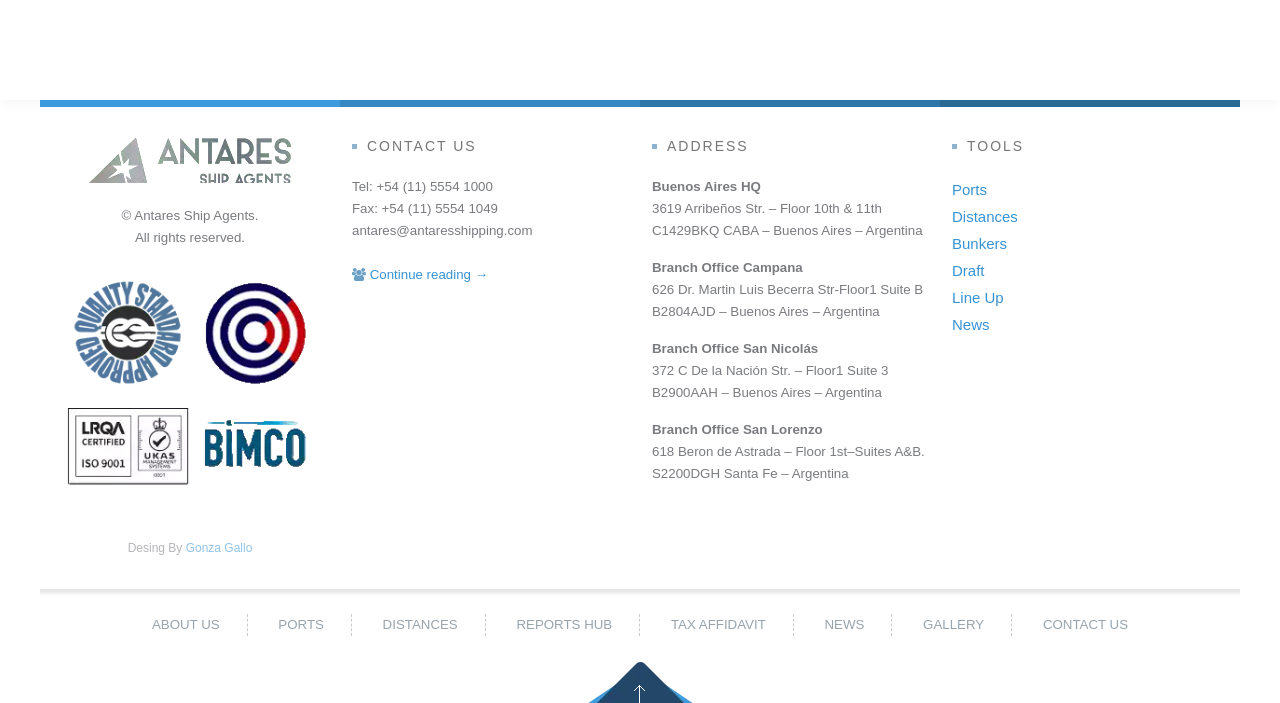Specify the bounding box coordinates of the element's region that should be clicked to achieve the following instruction: "View publications". The bounding box coordinates consist of four float numbers between 0 and 1, in the format [left, top, right, bottom].

None